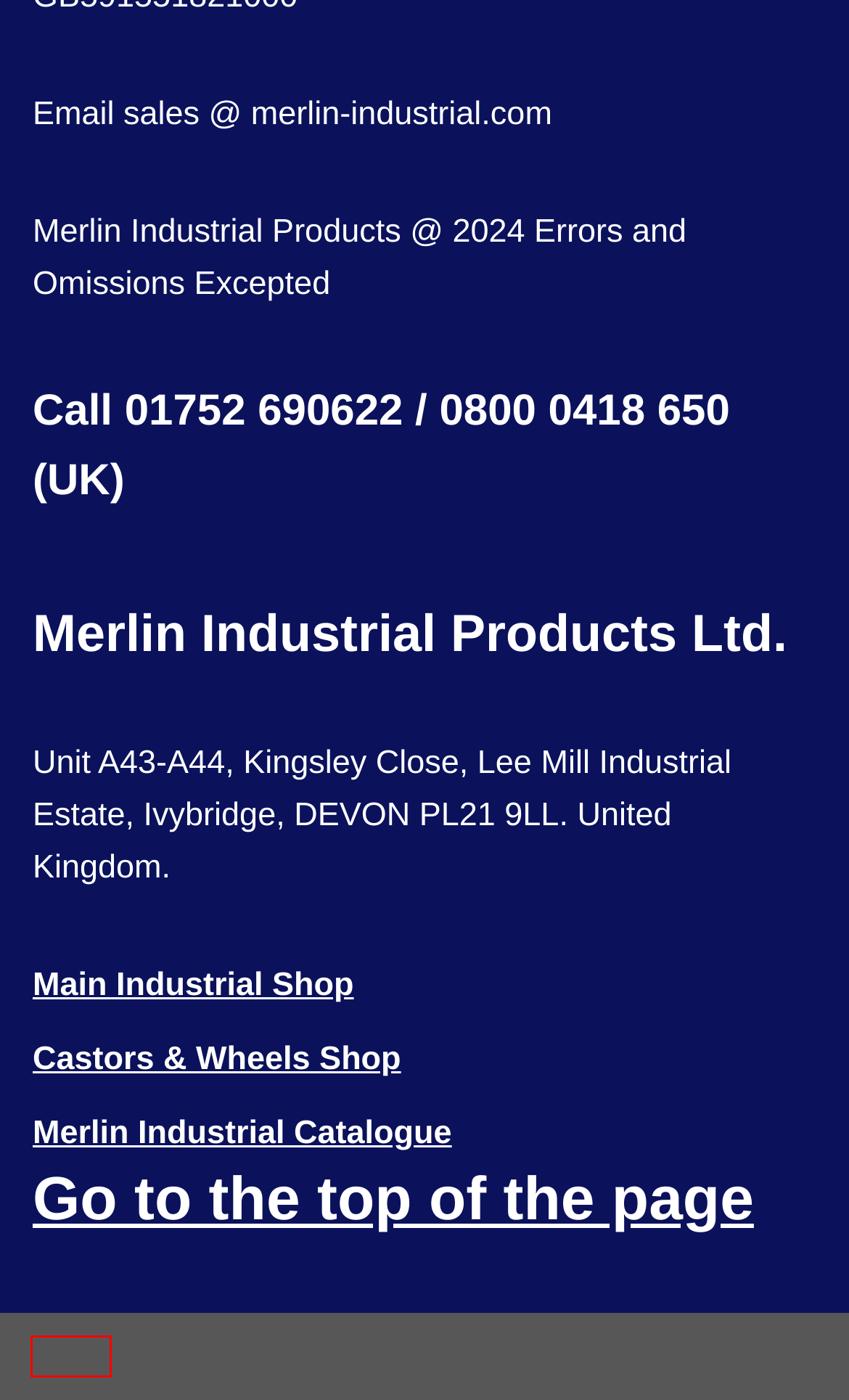Examine the screenshot of a webpage with a red bounding box around a UI element. Select the most accurate webpage description that corresponds to the new page after clicking the highlighted element. Here are the choices:
A. Architectural products Archives - MerlinBlog
B. Log In ‹ MerlinBlog — WordPress
C. Blog Tool, Publishing Platform, and CMS – WordPress.org
D. Home page for Merlin Industrial Products Ltd
E. Castors and Wheels – Quick deliveries from stock.
F. Storage Wall Office Partition Archives - MerlinBlog
G. Neve - Fast & Lightweight WordPress Theme Ideal for Any Website
H. Shop - Merlinshop

G